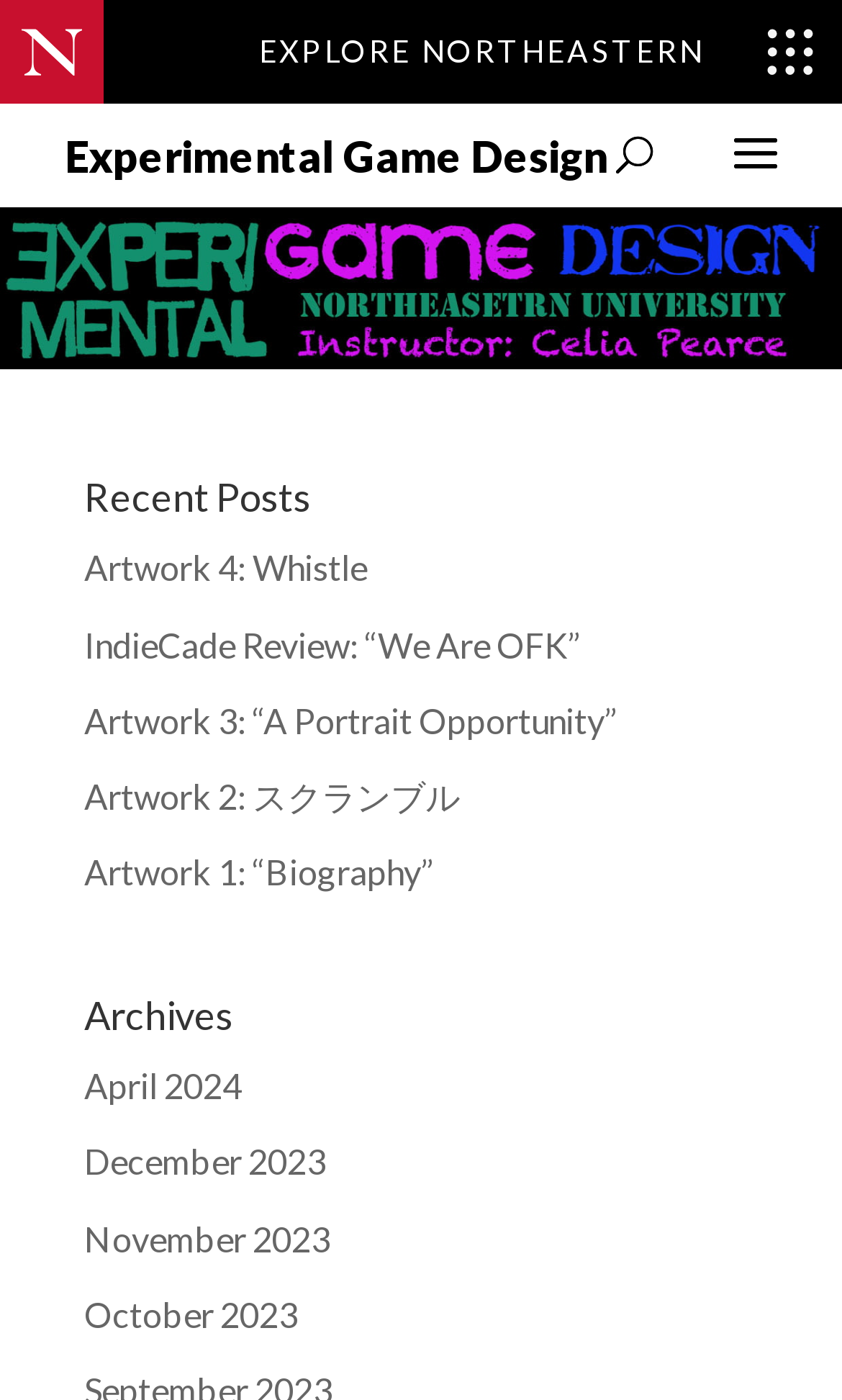What is the name of the university?
Please provide a comprehensive answer based on the visual information in the image.

The name of the university can be found in the top-left corner of the webpage, where there is a link with the text 'Northeastern University' and an accompanying image with the same name.